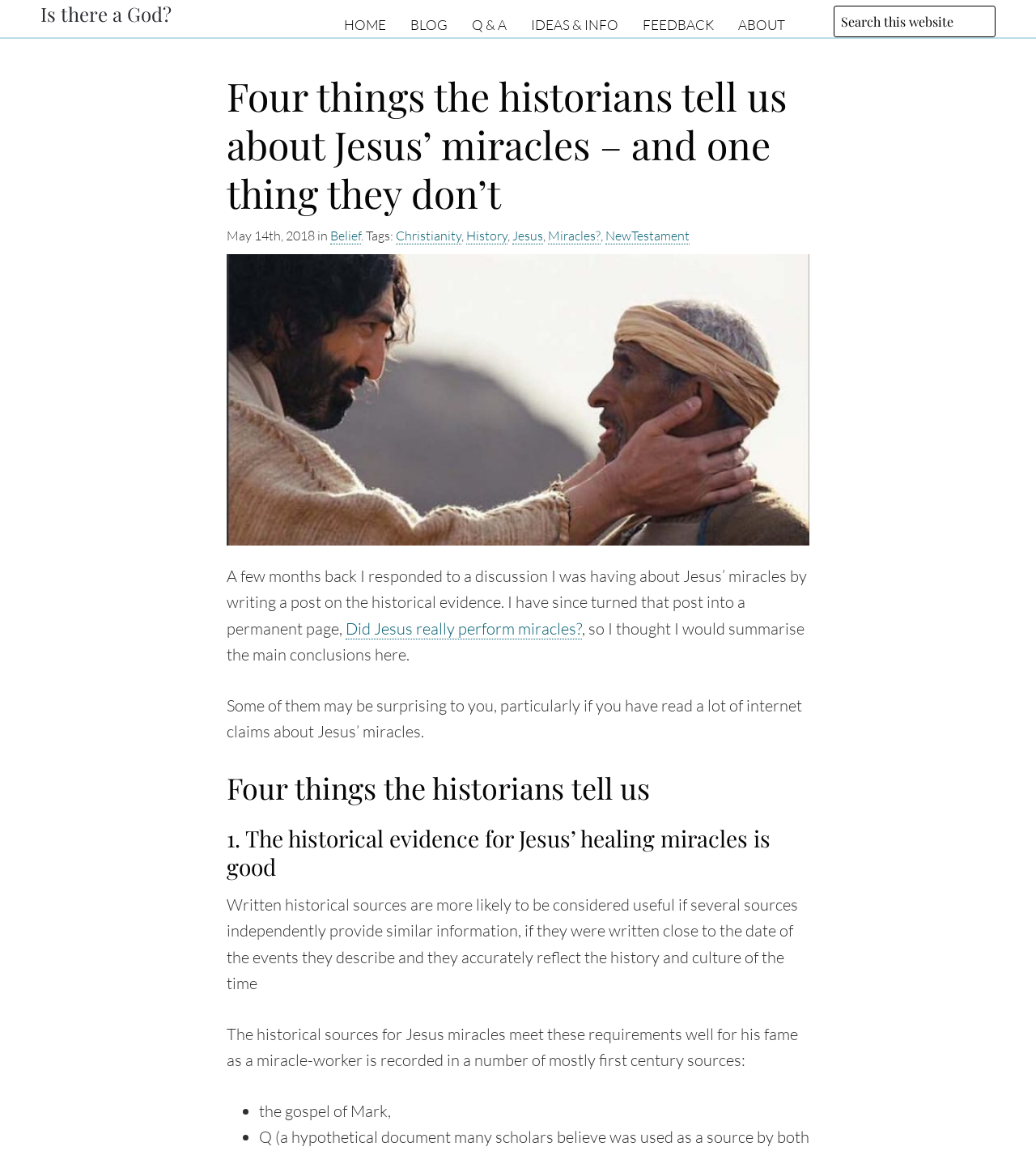Use one word or a short phrase to answer the question provided: 
What is the purpose of the search textbox?

Search this website